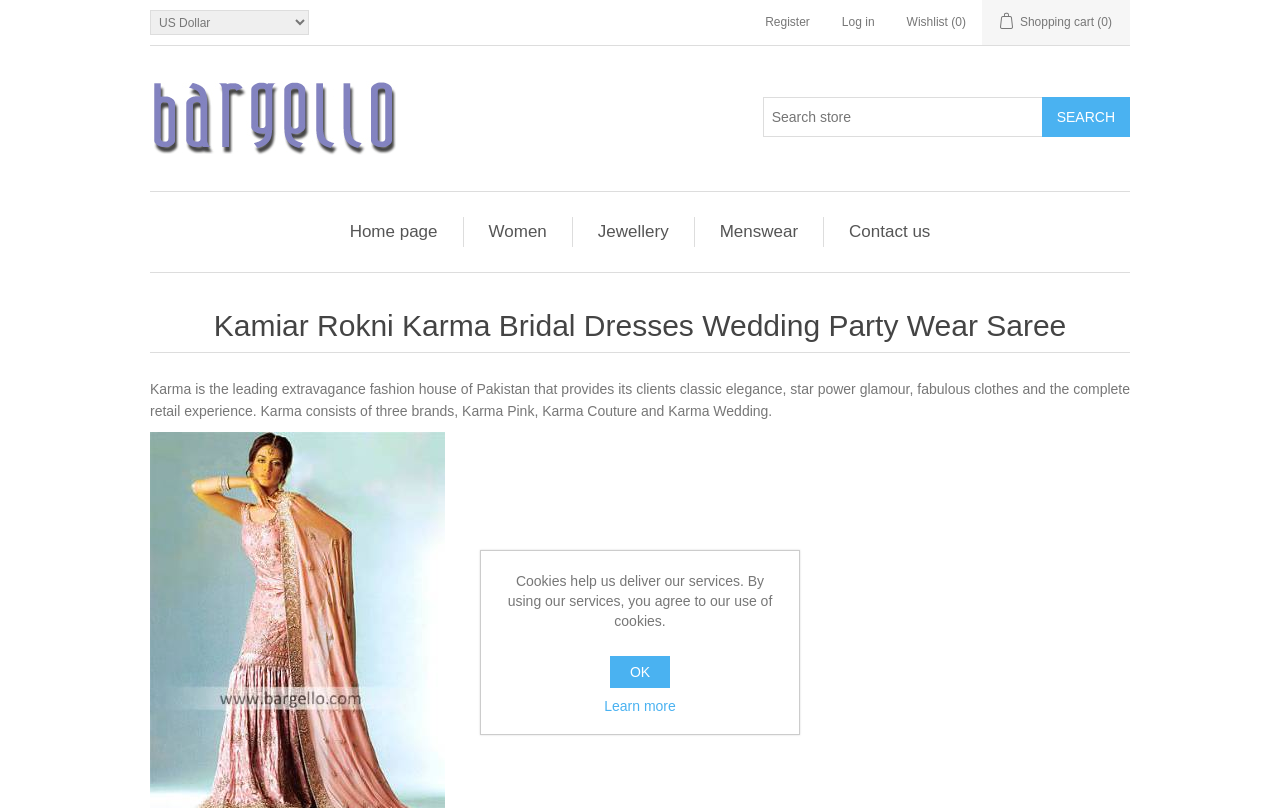Please identify the bounding box coordinates of the area that needs to be clicked to follow this instruction: "Select currency".

[0.117, 0.012, 0.241, 0.043]